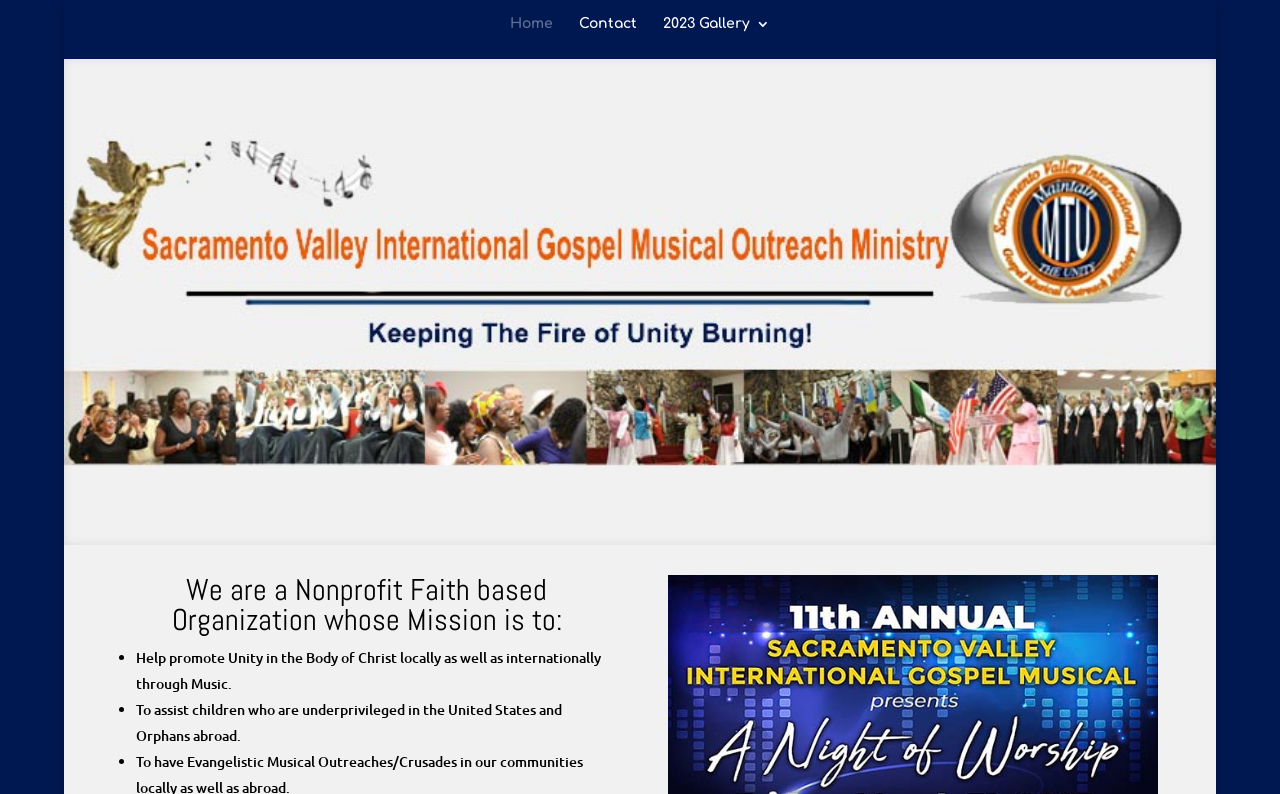Respond to the following question with a brief word or phrase:
How many links are in the top navigation bar?

3